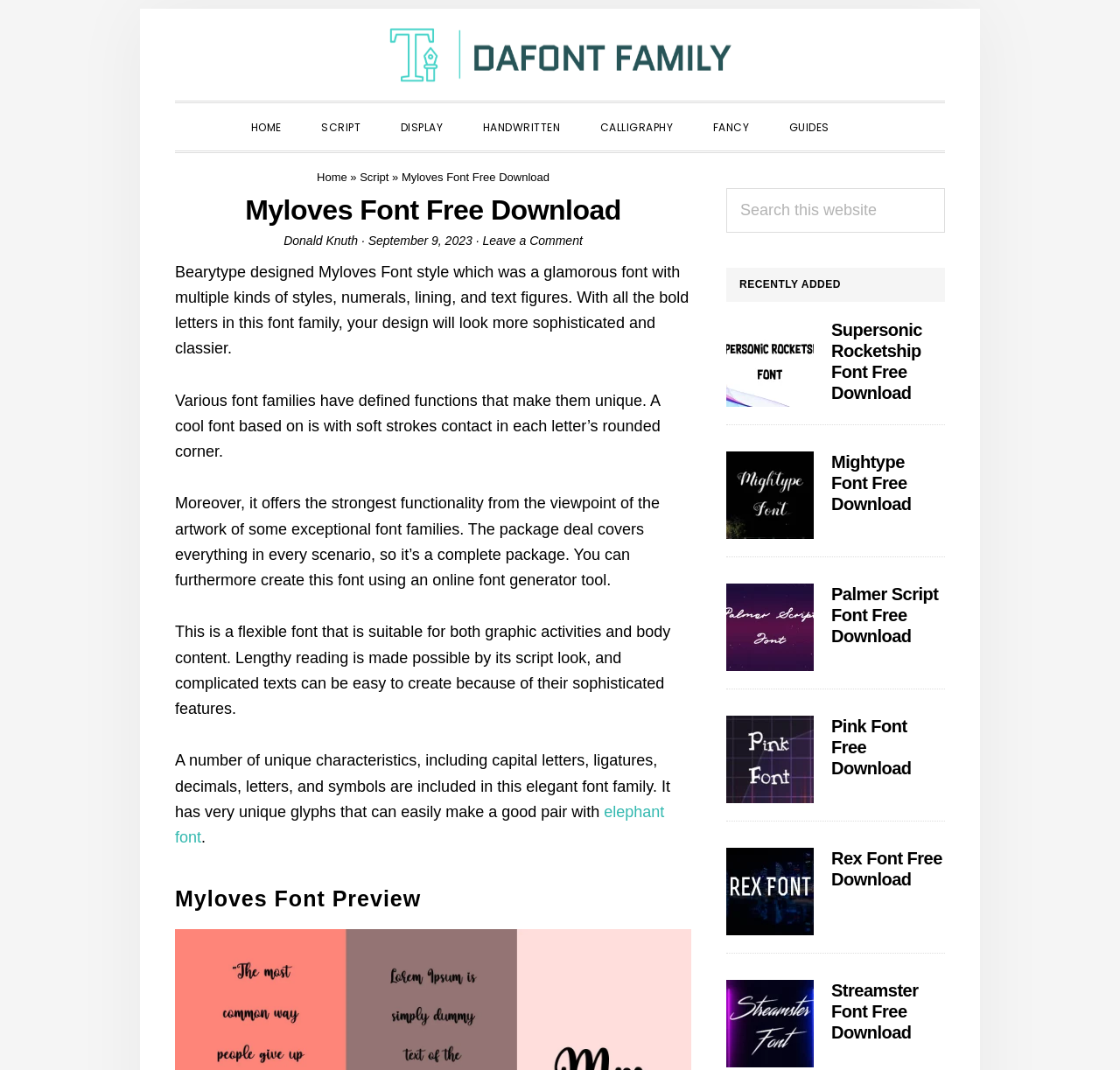Construct a comprehensive caption that outlines the webpage's structure and content.

The webpage is about Myloves Font, a flexible font suitable for both graphic activities and body content. At the top, there are three "Skip to" links, followed by a navigation menu with seven links: HOME, SCRIPT, DISPLAY, HANDWRITTEN, CALLIGRAPHY, FANCY, and GUIDES. Below the navigation menu, there is a search button and a header with the title "Myloves Font Free Download".

The main content area is divided into two sections. On the left, there is a detailed description of the Myloves Font, which includes its features, such as being suitable for both graphic activities and body content, having a script look, and being easy to read. The description also mentions that the font family includes capital letters, ligatures, decimals, letters, and symbols.

On the right, there is a sidebar with a search box, a heading "Primary Sidebar", and a list of recently added fonts, including Supersonic Rocketship Font, Mightype Font, Palmer Script Font, Pink Font, Rex Font, and Streamster Font. Each font has a heading and a link to download it.

Overall, the webpage provides information about the Myloves Font and offers a collection of other fonts for download.